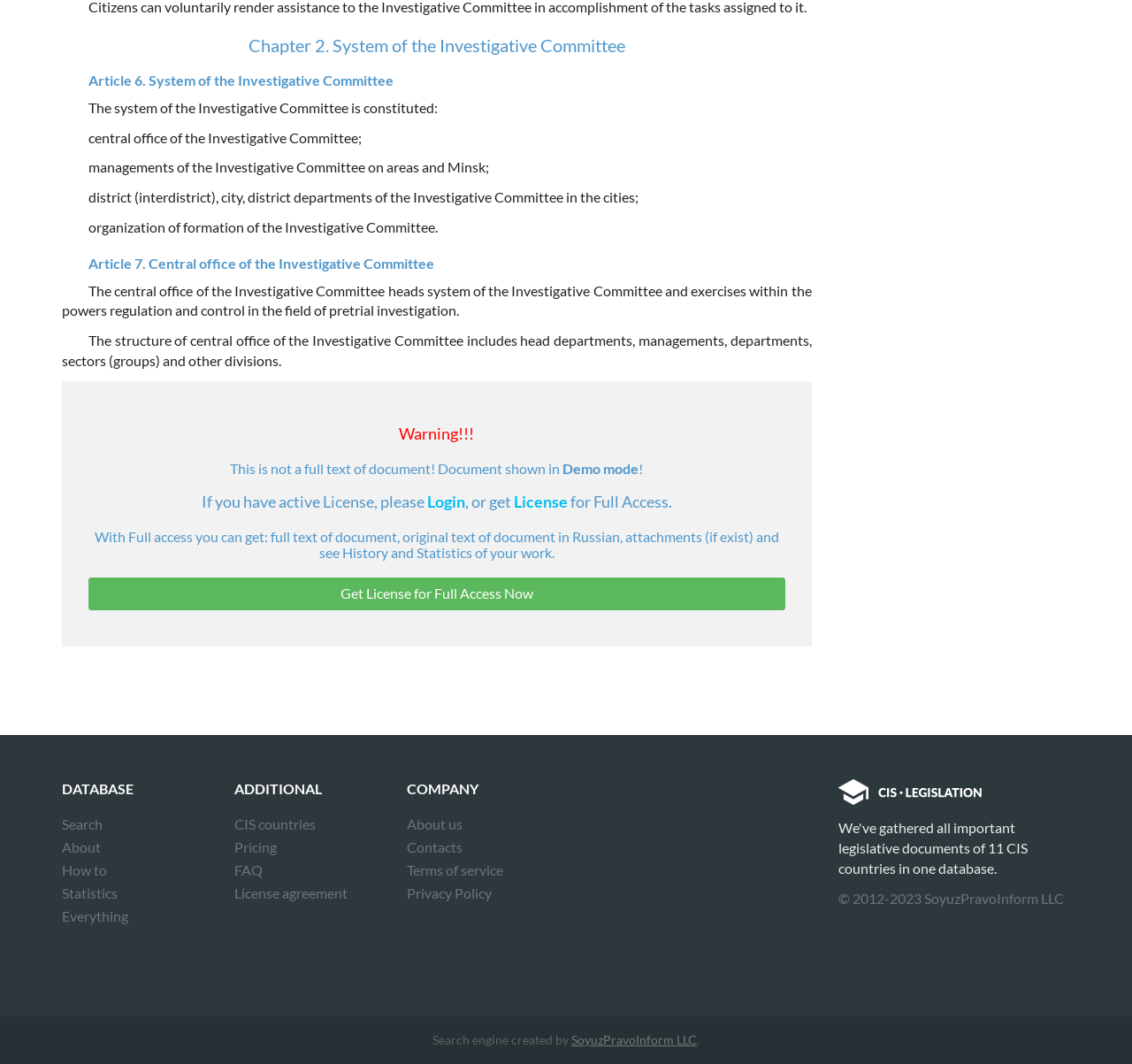Please identify the bounding box coordinates of the area that needs to be clicked to follow this instruction: "Get full access to the document".

[0.078, 0.543, 0.693, 0.574]